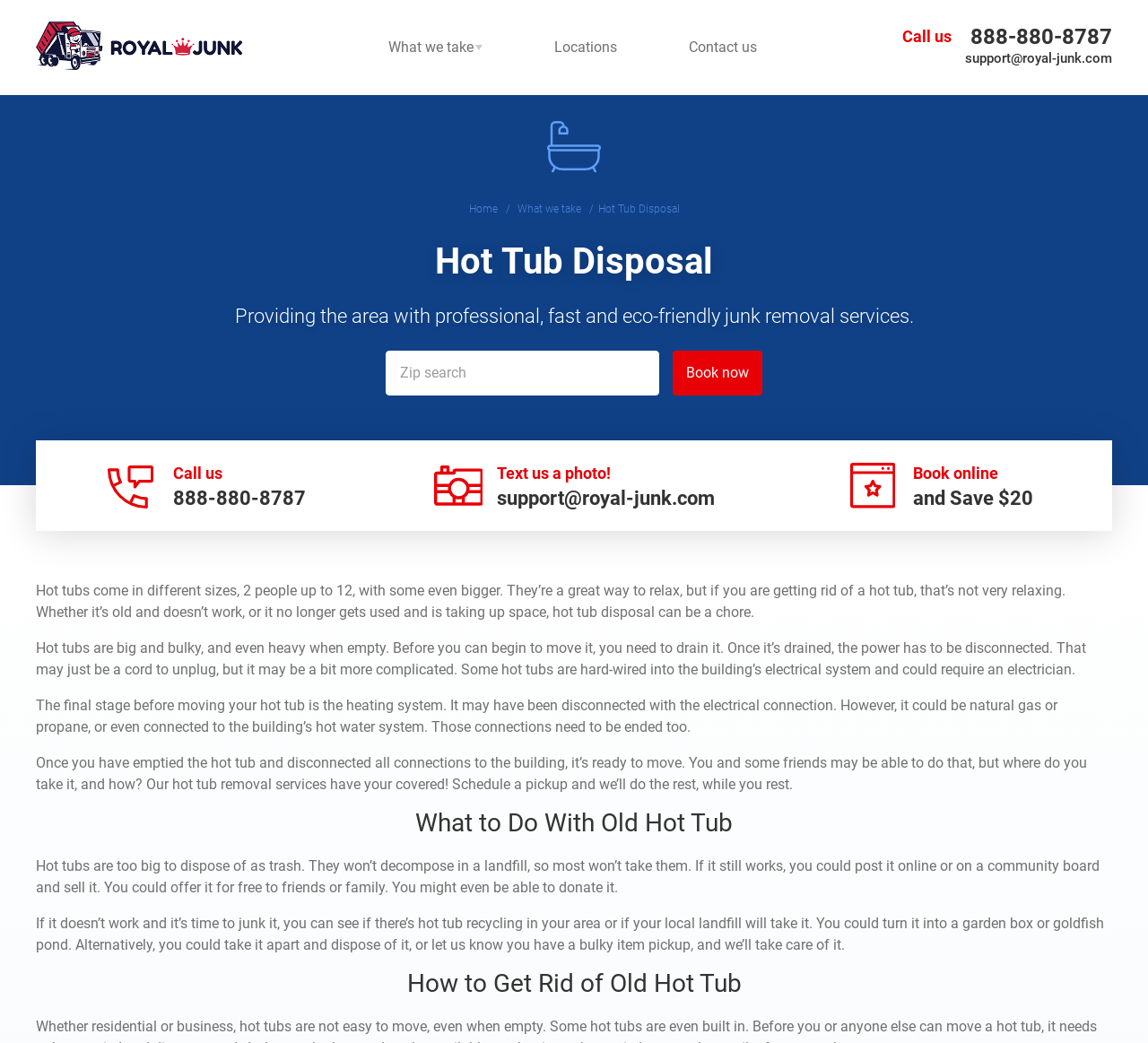What is the recommended way to get rid of an old hot tub?
Using the screenshot, give a one-word or short phrase answer.

Schedule a pickup with the company